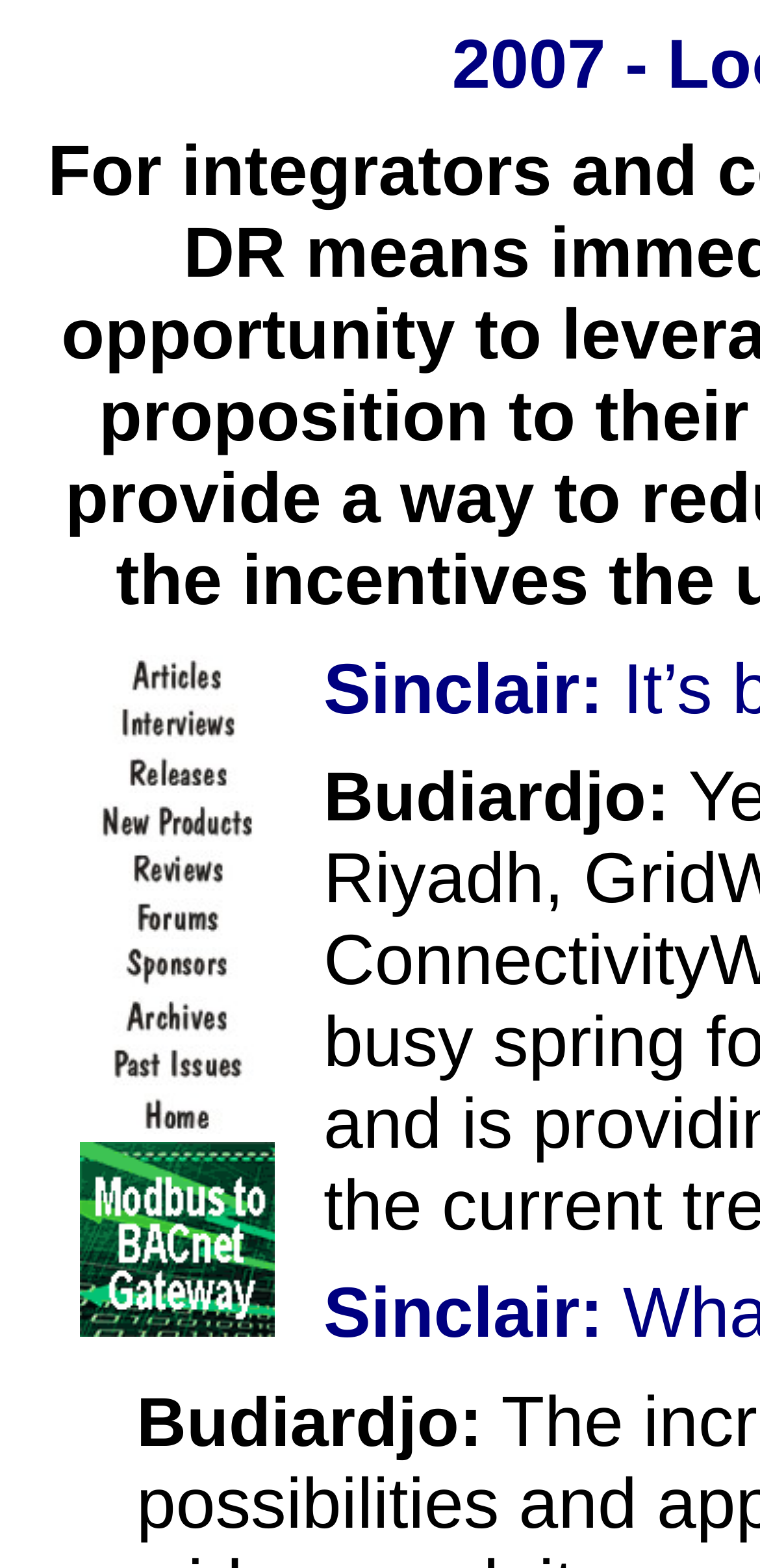How many categories are listed?
Please provide a comprehensive answer based on the contents of the image.

I counted the number of LayoutTableCell elements, each containing a link and an image, which represent different categories. There are 9 of them, namely Articles, Interviews, Releases, New Products, Reviews, Forums, Sponsors, Archives, and Past Issues.